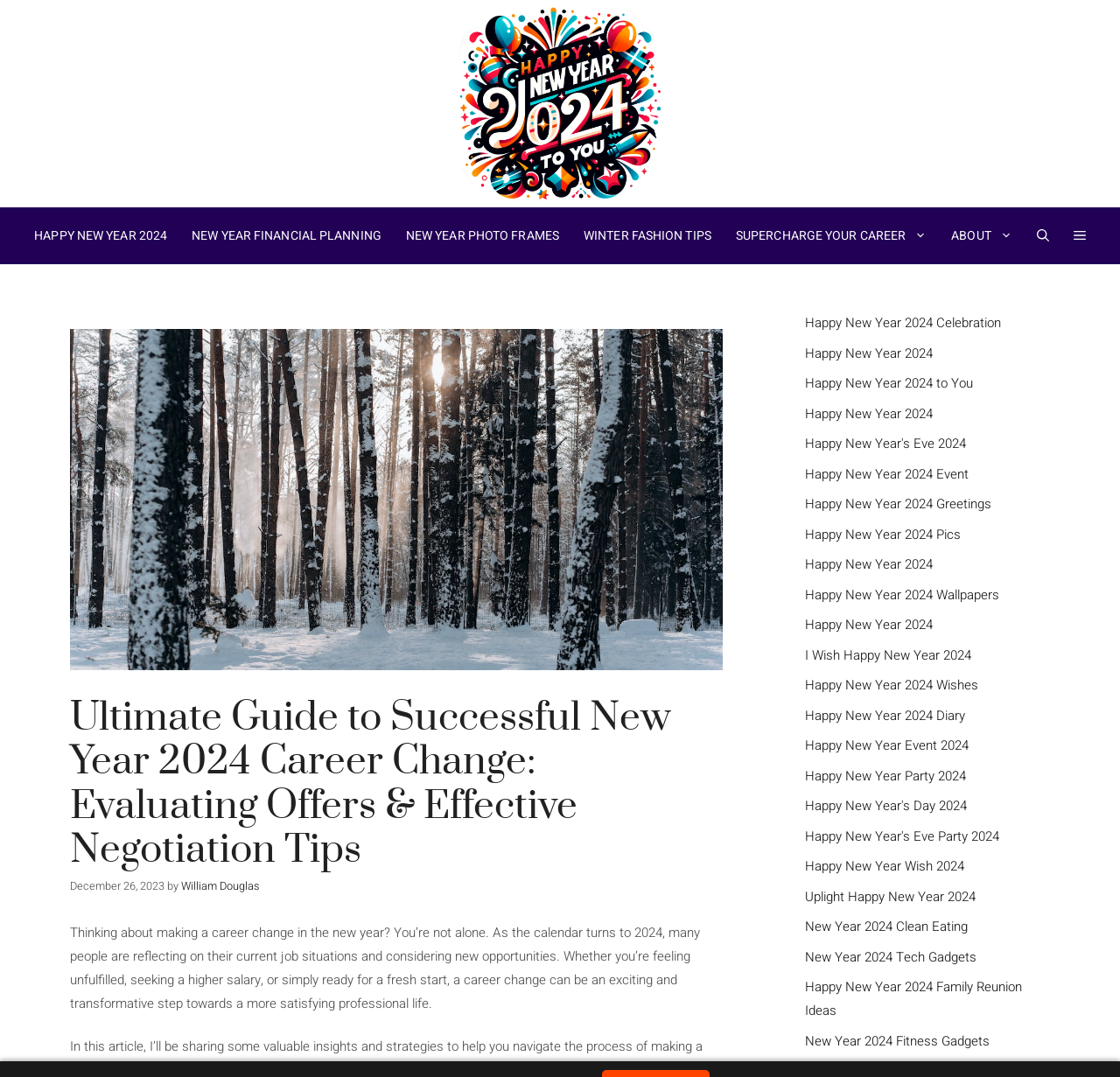Find the bounding box coordinates for the area that must be clicked to perform this action: "Explore the 'Happy New Year 2024 Celebration' link".

[0.719, 0.291, 0.894, 0.309]